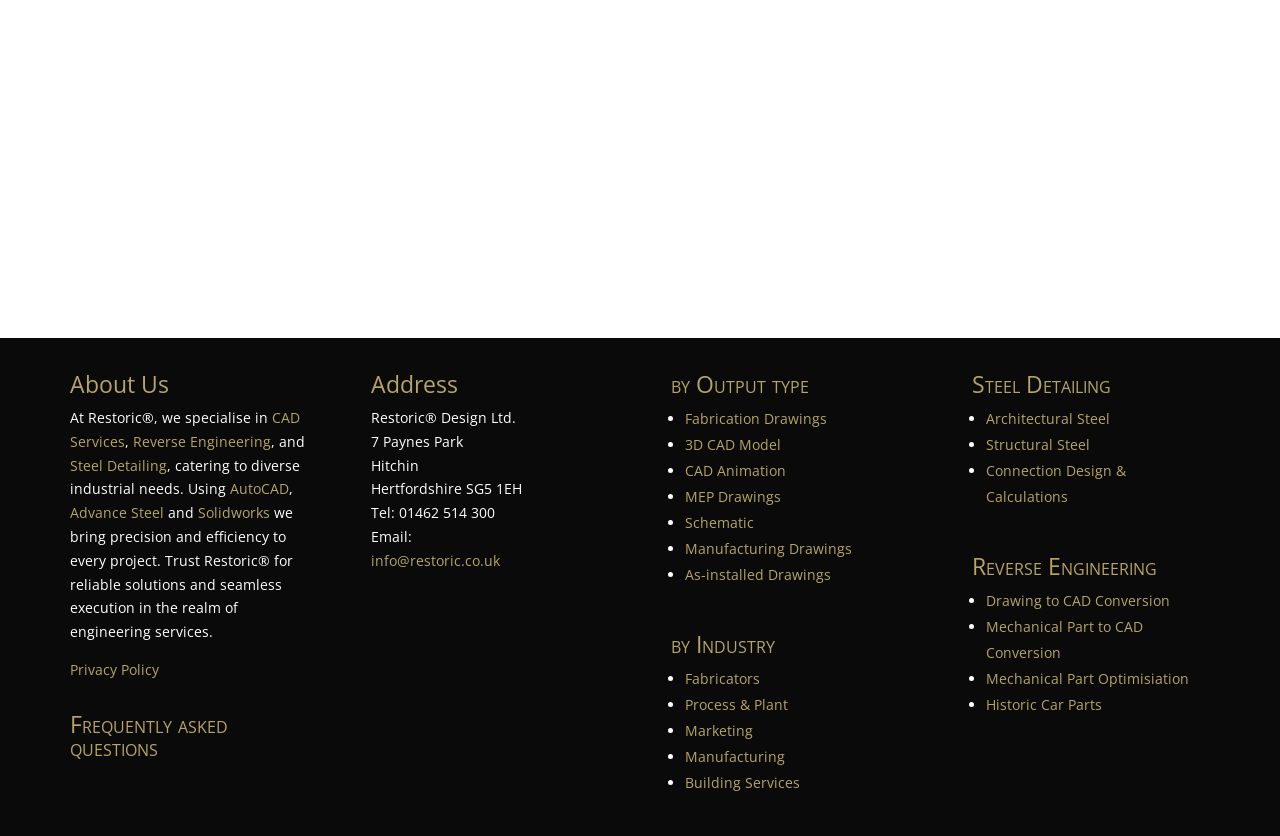Refer to the image and answer the question with as much detail as possible: What is the address of Restoric Design Ltd?

The address of Restoric Design Ltd can be found in the 'Address' section, which provides the full address as '7 Paynes Park, Hitchin, Hertfordshire SG5 1EH'.